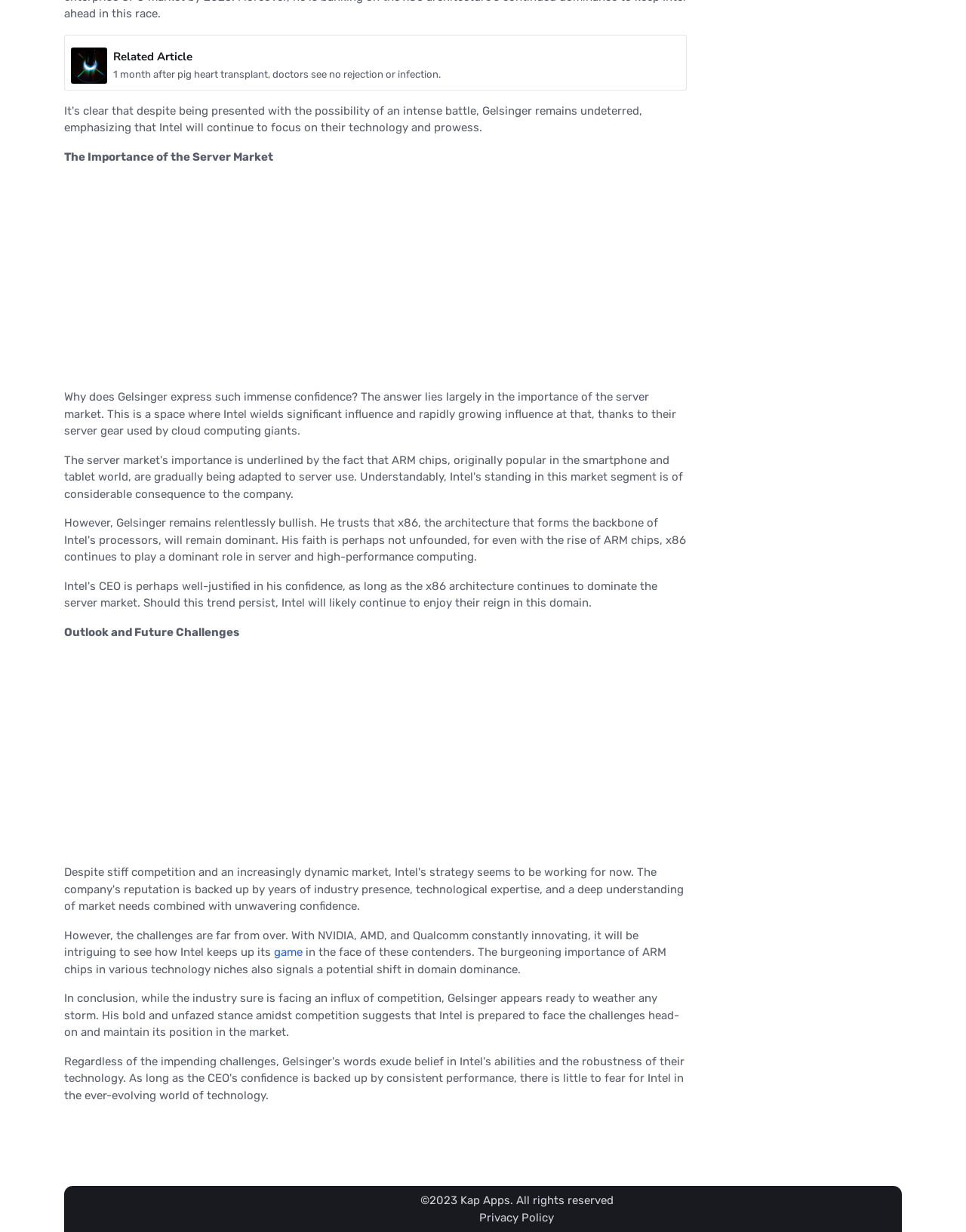Highlight the bounding box of the UI element that corresponds to this description: "aria-label="Advertisement" name="aswift_3" title="Advertisement"".

[0.078, 0.53, 0.699, 0.701]